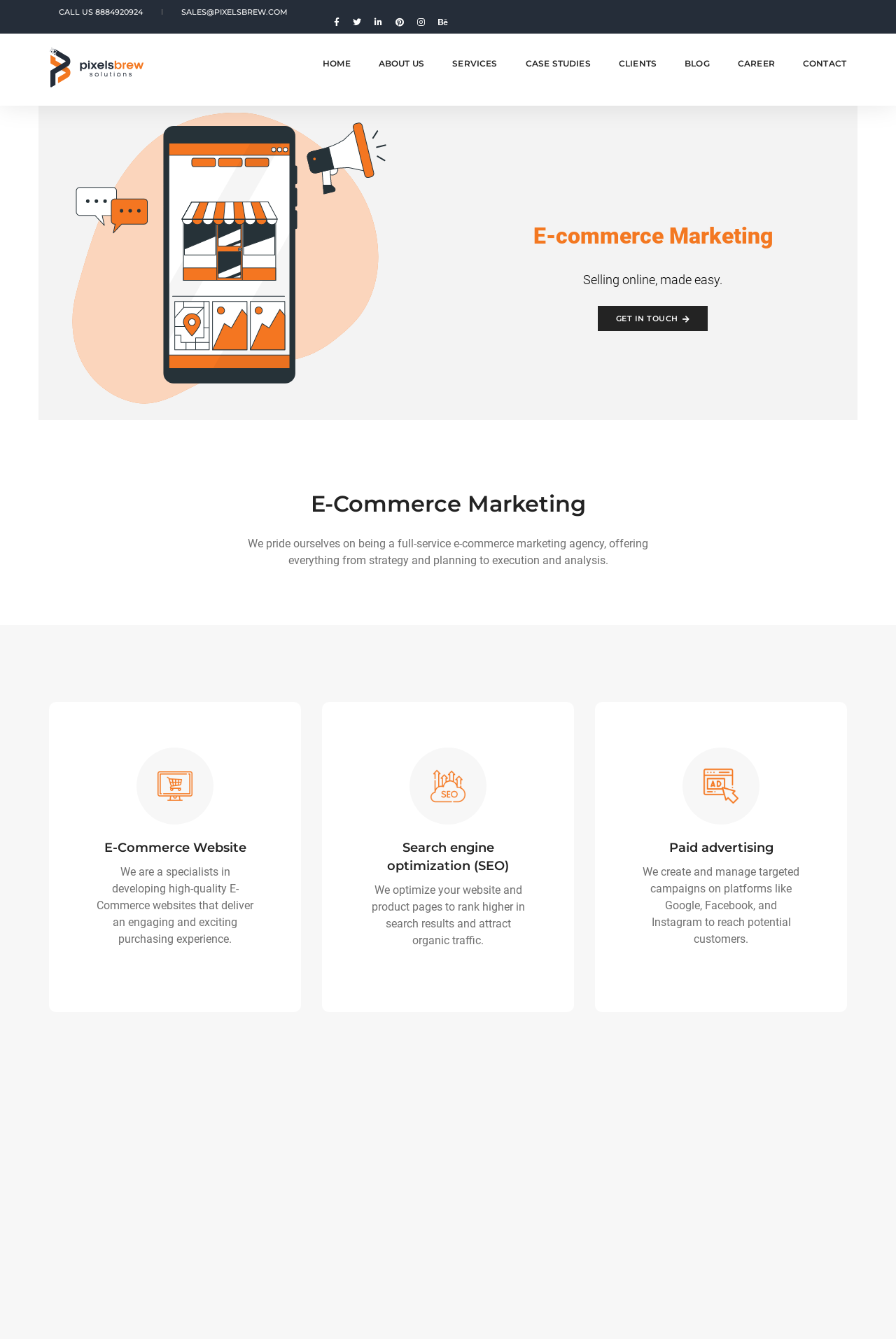Could you highlight the region that needs to be clicked to execute the instruction: "Get in touch with the company"?

[0.667, 0.228, 0.79, 0.247]